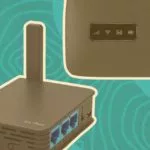Examine the image and give a thorough answer to the following question:
How many types of connections can this device support?

The device has visible network ports, suggesting that it can support multiple wired connections, and it also has an antenna, indicating that it can support wireless connections, specifically WiFi.